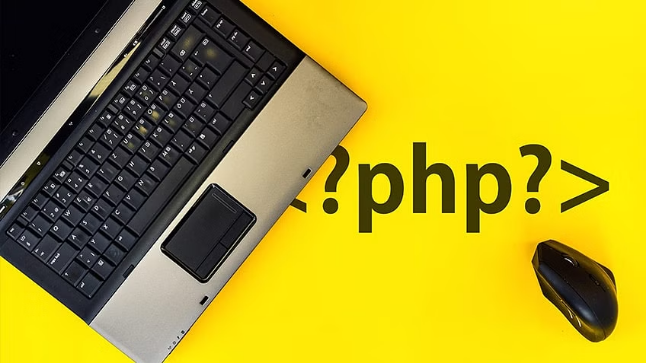What is the font style of the text '<php?>'?
Analyze the image and provide a thorough answer to the question.

The text '<php?>' is depicted in a bold, modern font, emphasizing the popular server-side scripting language, which suggests that the font style is intentionally chosen to draw attention to the significance of PHP in web development.